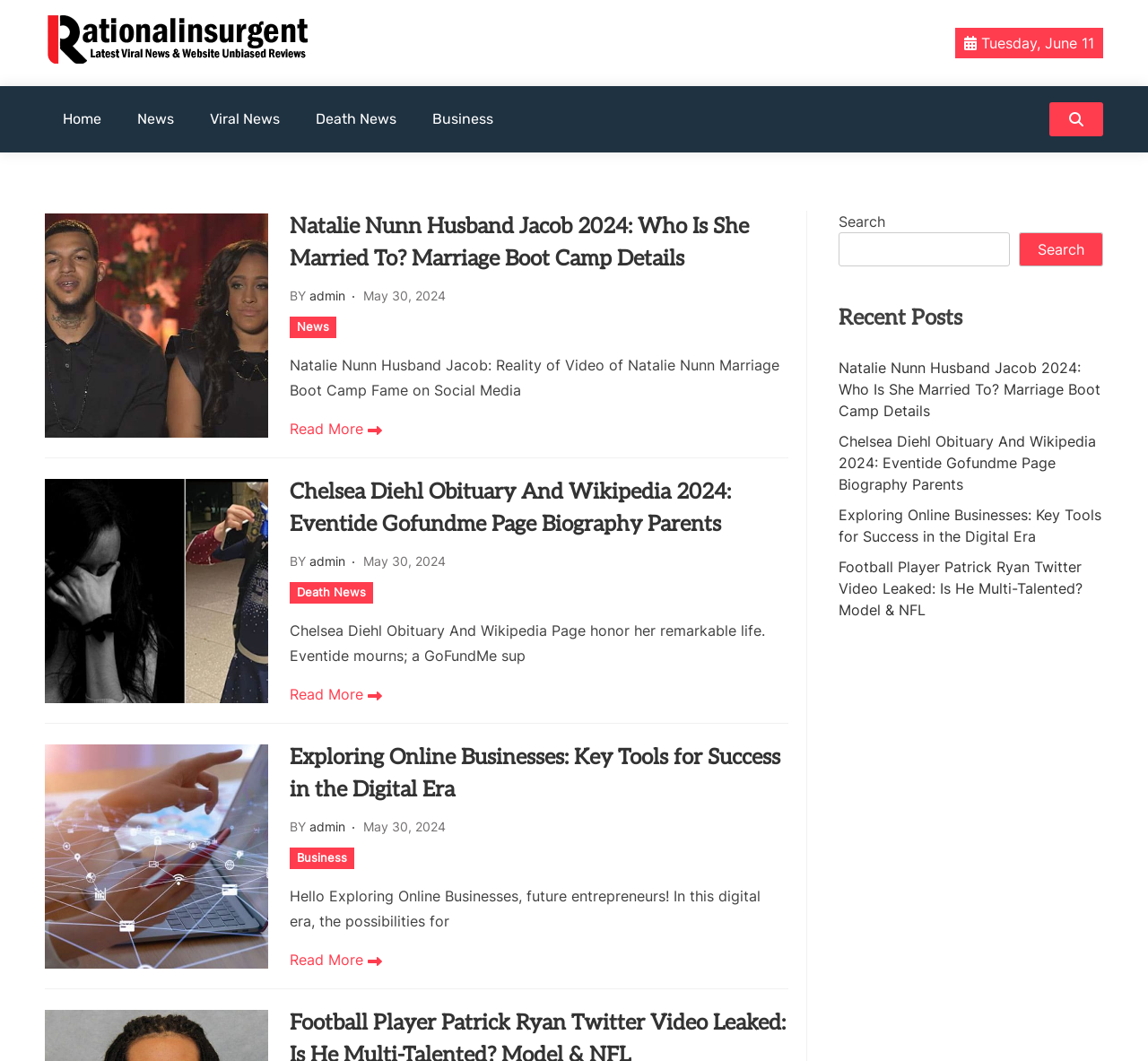Find the bounding box of the UI element described as follows: "News".

[0.253, 0.298, 0.293, 0.318]